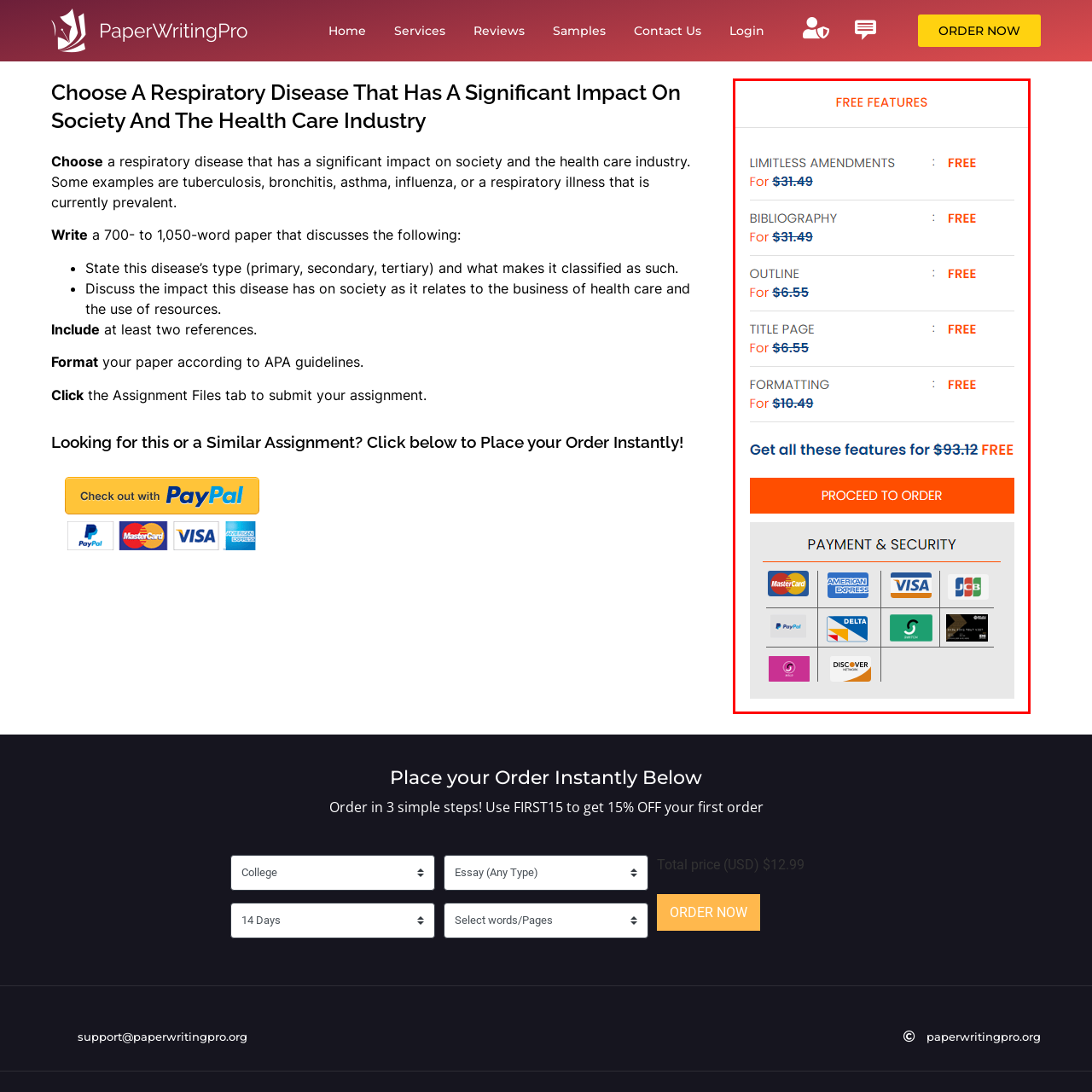Pay attention to the section of the image delineated by the white outline and provide a detailed response to the subsequent question, based on your observations: 
What is the purpose of the payment and security logos?

The payment and security logos are displayed below the 'PROCEED TO ORDER' button, and their purpose is to confidently reassure users about the safety and reliability of their transaction methods, providing a sense of security and trust in the service.